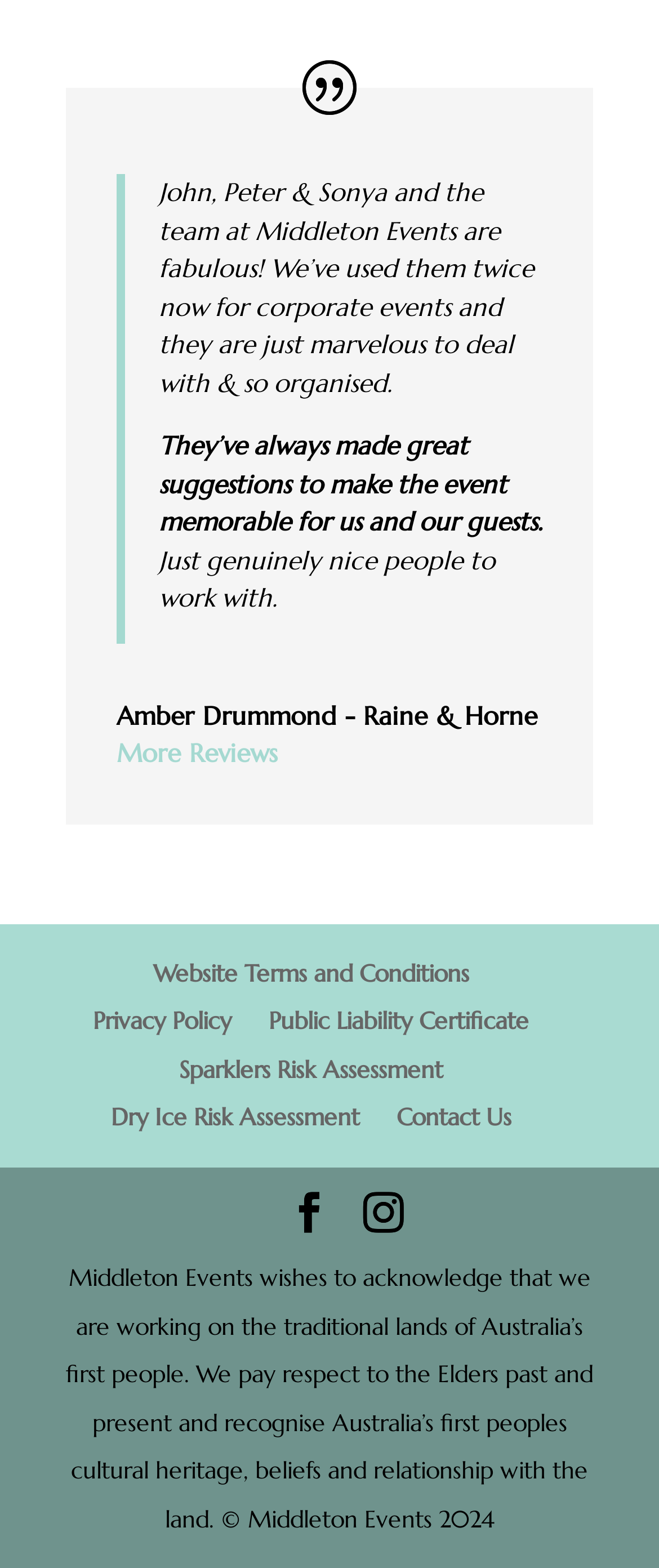Indicate the bounding box coordinates of the element that needs to be clicked to satisfy the following instruction: "Check public liability certificate". The coordinates should be four float numbers between 0 and 1, i.e., [left, top, right, bottom].

[0.408, 0.641, 0.803, 0.661]